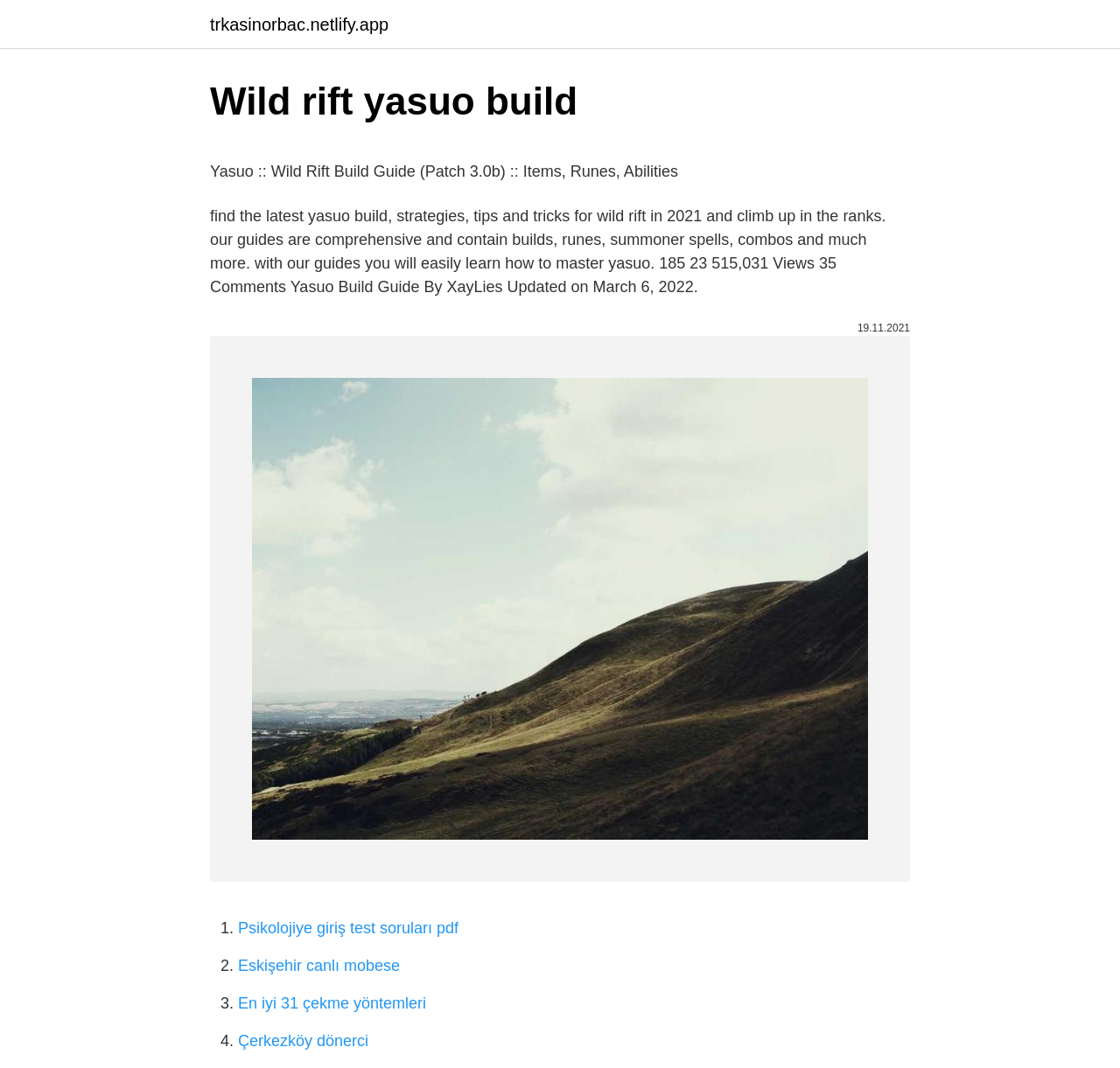Generate a comprehensive description of the webpage.

The webpage is about Yasuo builds in Wild Rift, a popular mobile game. At the top, there is a link to "trkasinorbac.netlify.app" positioned slightly above the center of the page. Below this link, there is a header section with a heading that reads "Wild rift yasuo build". 

Underneath the header, there is a static text that provides a brief description of the webpage, stating that it offers a comprehensive guide to Yasuo builds, including items, runes, abilities, and strategies for Wild Rift in 2021. This text is followed by another static text that provides more information about the guide, including the number of views and comments.

To the right of these texts, there is a static text displaying the date "19.11.2021". Below this date, there is an image related to Wild Rift Yasuo build, taking up a significant portion of the page.

Further down, there is a list of links, each preceded by a list marker (1., 2., 3., etc.). These links appear to be unrelated to Yasuo builds or Wild Rift, with titles such as "Psikolojiye giriş test soruları pdf", "Eskişehir canlı mobese", and "En iyi 31 çekme yöntemleri".